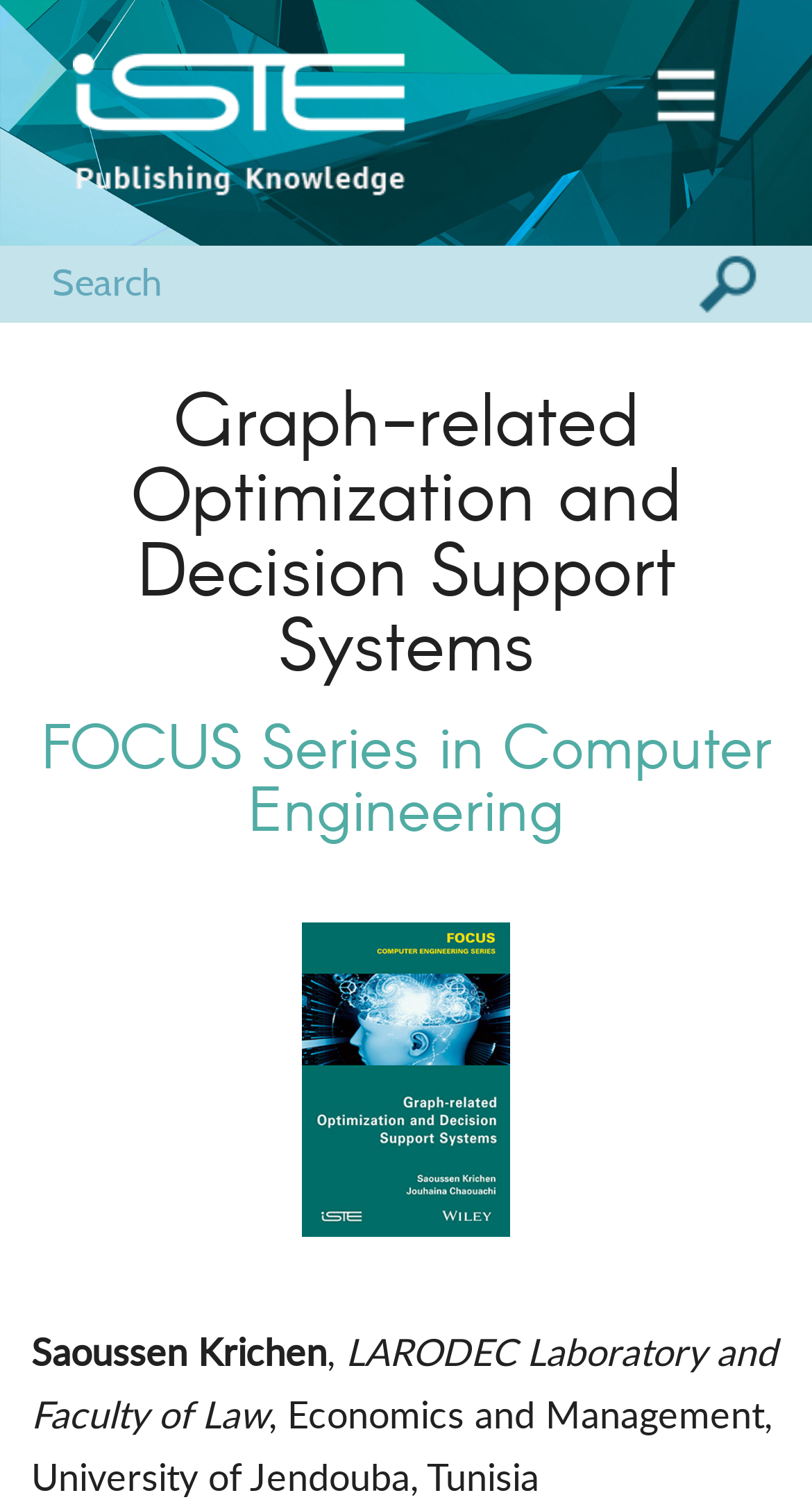What is the name of the series mentioned?
Answer the question with a single word or phrase by looking at the picture.

FOCUS Series